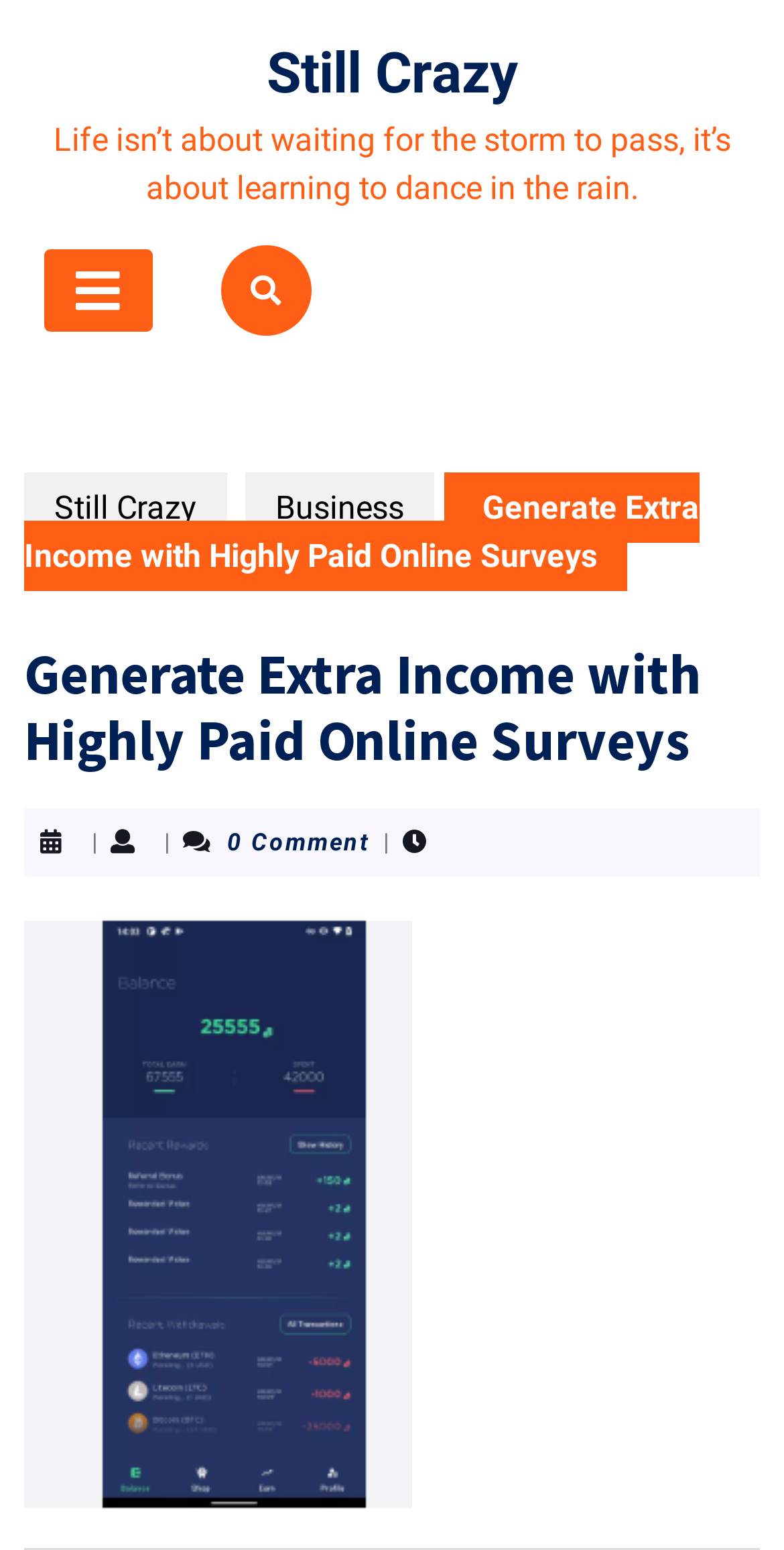Please give a concise answer to this question using a single word or phrase: 
What is the title of the article?

Generate Extra Income with Highly Paid Online Surveys